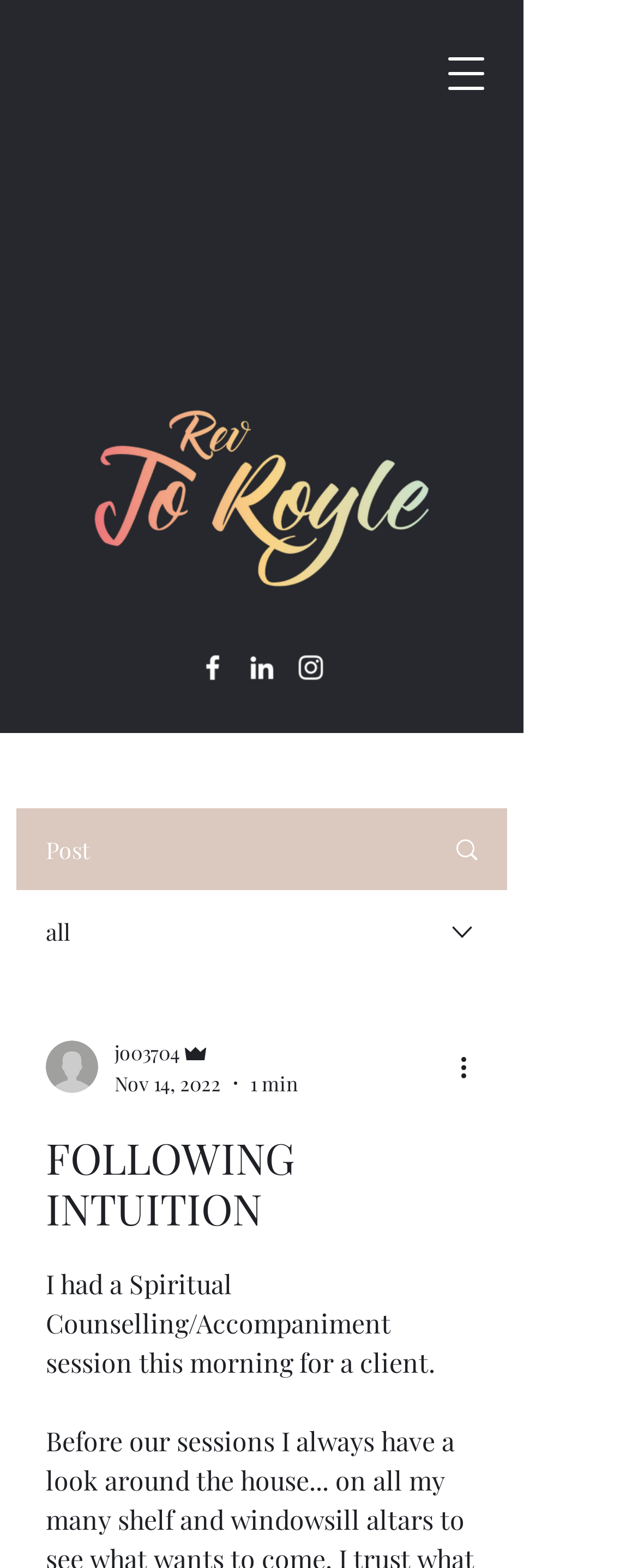Determine the bounding box coordinates for the area that should be clicked to carry out the following instruction: "Read the latest post".

[0.072, 0.532, 0.141, 0.551]